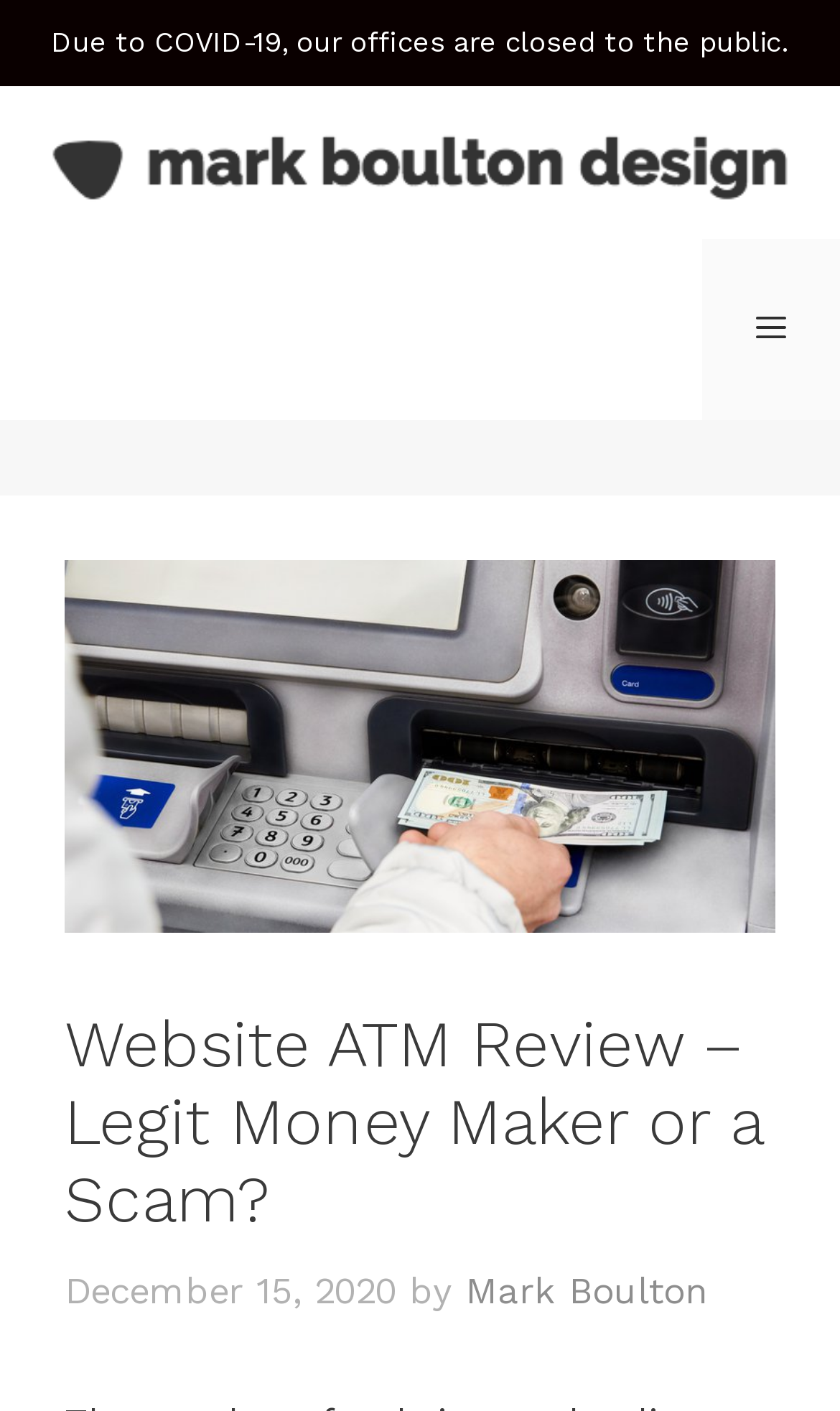Use a single word or phrase to answer this question: 
What is the name of the website being reviewed?

Website ATM